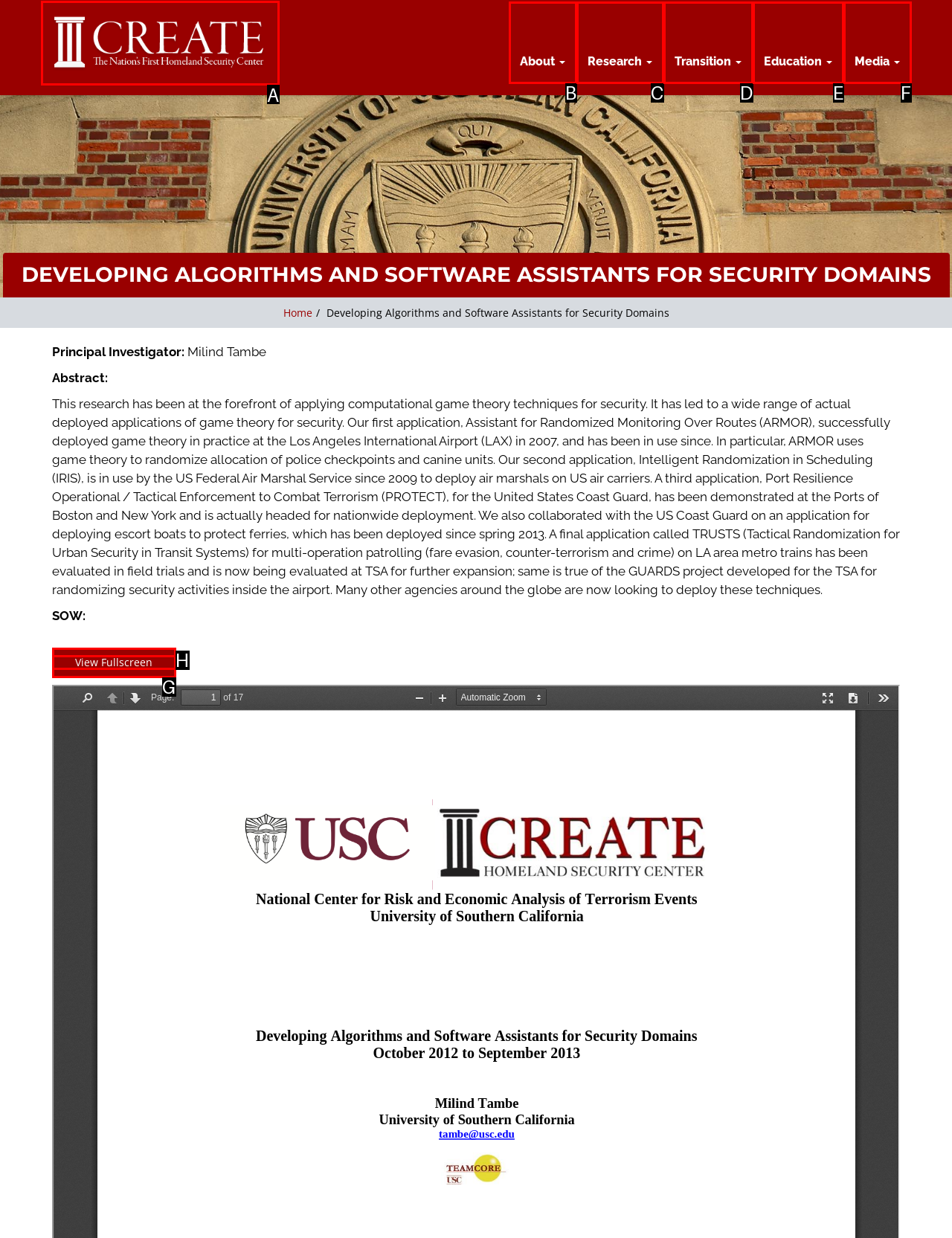Decide which UI element to click to accomplish the task: go to CREATE page
Respond with the corresponding option letter.

A